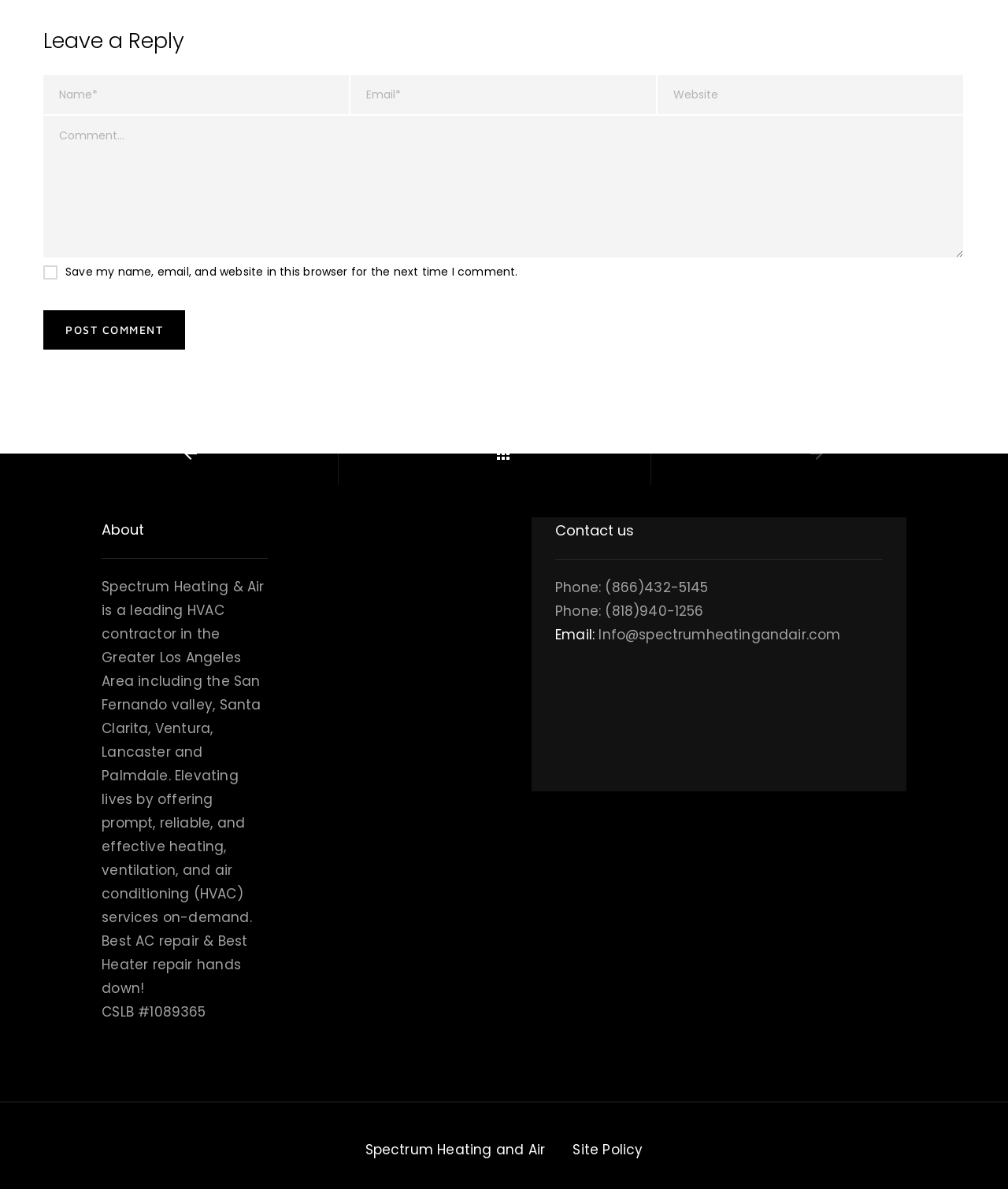Highlight the bounding box coordinates of the region I should click on to meet the following instruction: "Click the 'Post comment' button".

[0.043, 0.261, 0.184, 0.294]